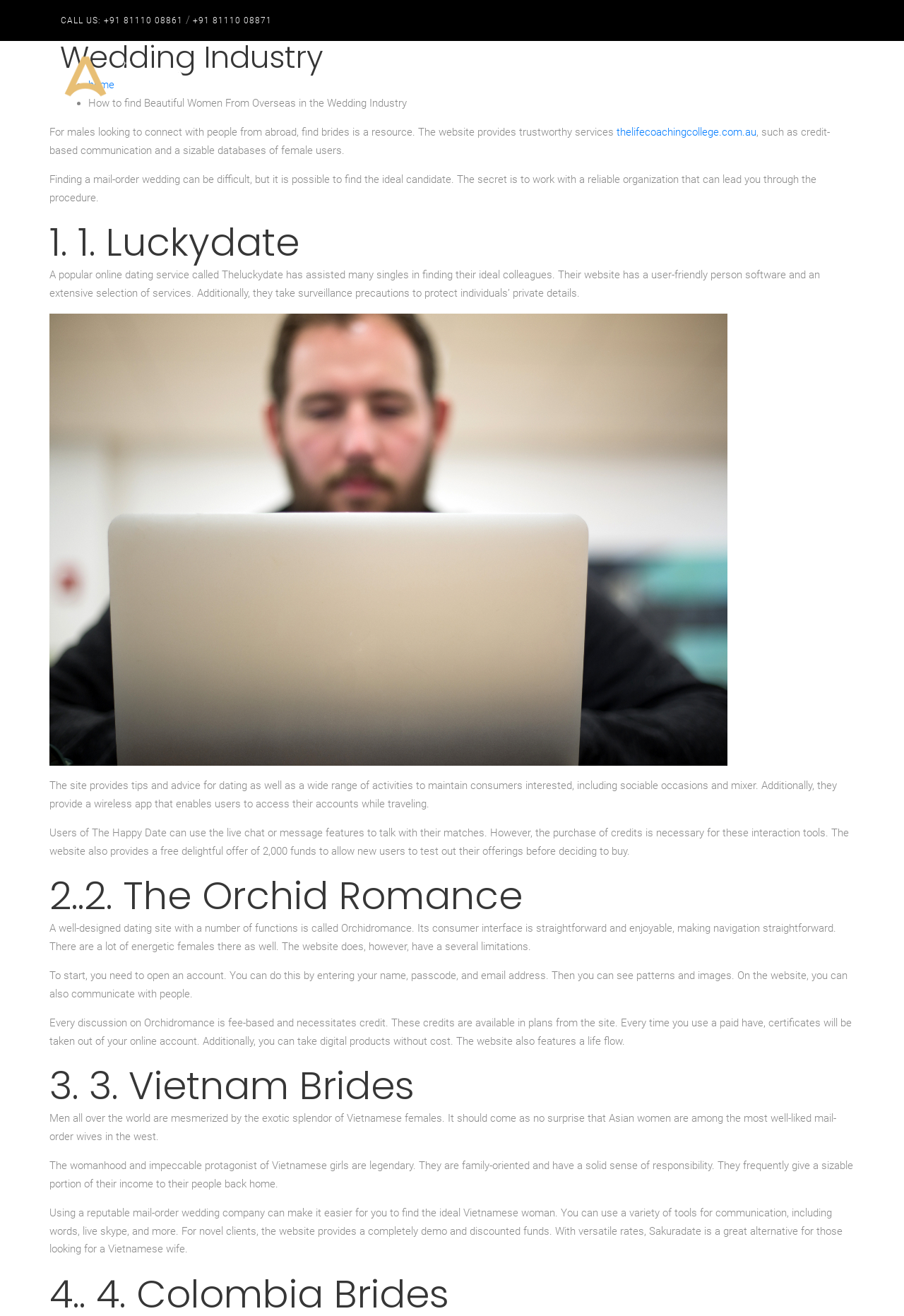Please find the bounding box coordinates of the element that must be clicked to perform the given instruction: "Click the 'HOME' link". The coordinates should be four float numbers from 0 to 1, i.e., [left, top, right, bottom].

[0.59, 0.031, 0.624, 0.085]